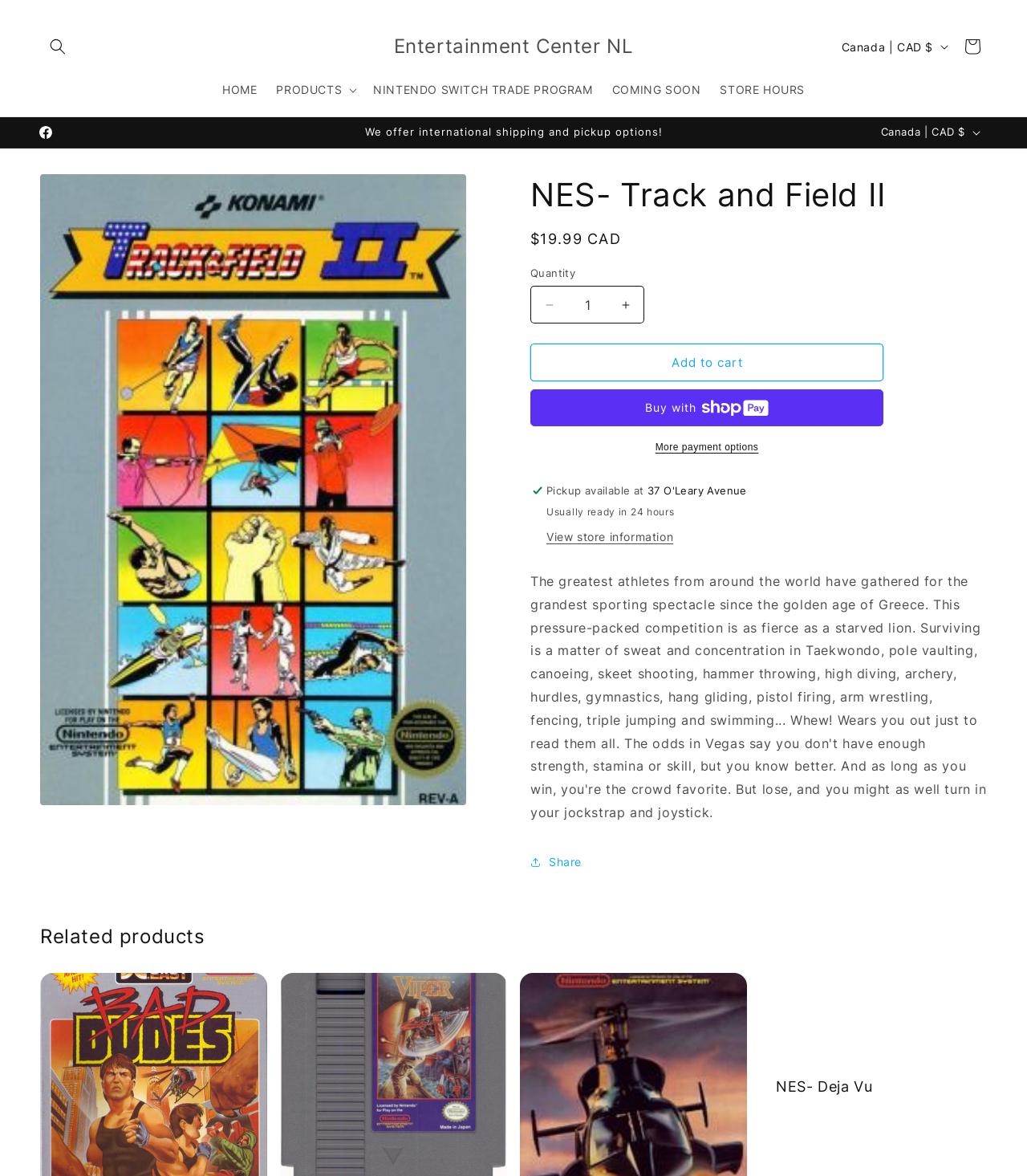From the webpage screenshot, predict the bounding box of the UI element that matches this description: "Share".

[0.516, 0.718, 0.566, 0.748]